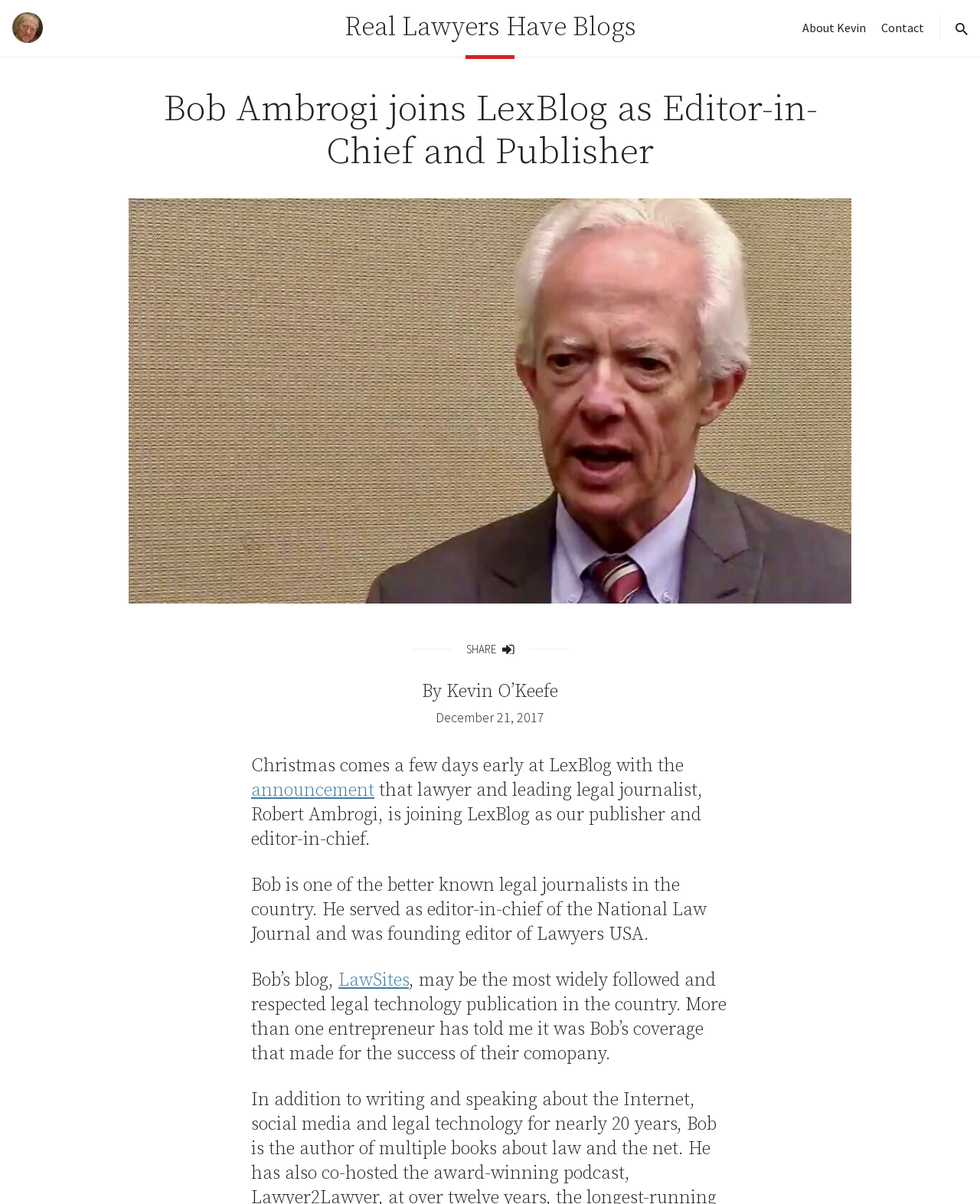Write an extensive caption that covers every aspect of the webpage.

The webpage is an announcement page for Bob Ambrogi joining LexBlog as Editor-in-Chief and Publisher. At the top left, there is a small image of Bob Ambrogi, accompanied by a link to the same image. Below this, there is a header section that spans the entire width of the page, containing the title "Bob Ambrogi joins LexBlog as Editor-in-Chief and Publisher" in a large font.

In the top right corner, there are four links: "Real Lawyers Have Blogs", "About Kevin", "Contact", and a search link with a magnifying glass icon. Below the header section, there is a large image that takes up most of the width of the page, with a link to the image.

The main content of the page is a block of text that starts with "Christmas comes a few days early at LexBlog with the announcement that lawyer and leading legal journalist, Robert Ambrogi, is joining LexBlog as our publisher and editor-in-chief." The text is divided into several paragraphs, with links to "announcement" and "LawSites" embedded within the text. The text describes Bob Ambrogi's background and achievements, including his experience as editor-in-chief of the National Law Journal and founding editor of Lawyers USA.

On the right side of the page, there is a "SHARE" button with a small image of a share icon. At the bottom of the page, there is a byline that reads "By Kevin O’Keefe" with the date "December 21, 2017" next to it.